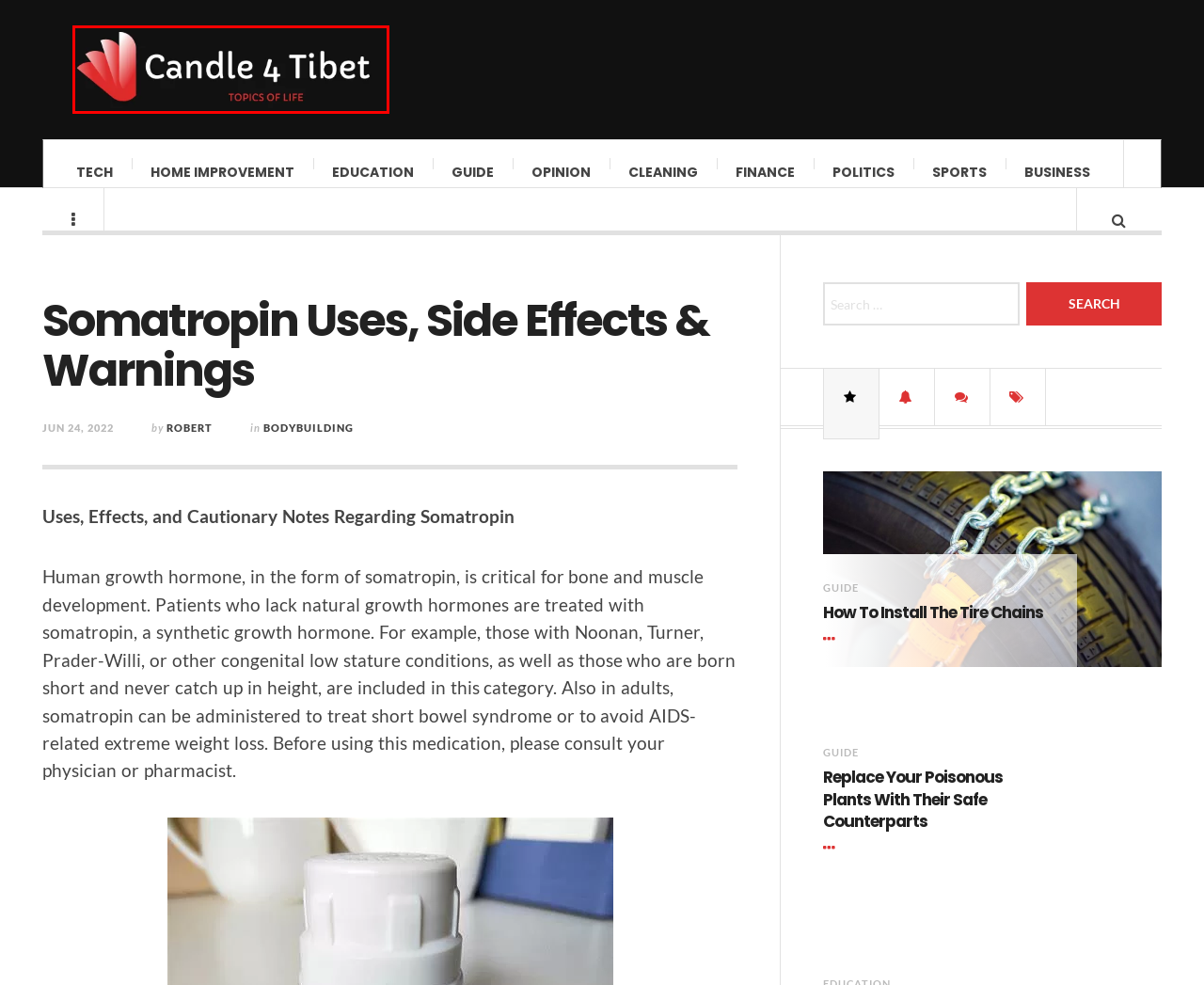Observe the webpage screenshot and focus on the red bounding box surrounding a UI element. Choose the most appropriate webpage description that corresponds to the new webpage after clicking the element in the bounding box. Here are the candidates:
A. Education - Candle 4 Tibet
B. Cleaning - Candle 4 Tibet
C. How To Install The Tire Chains - Candle 4 Tibet
D. Tech - Candle 4 Tibet
E. Candle 4 Tibet - Topics of Life
F. Sports - Candle 4 Tibet
G. Bodybuilding - Candle 4 Tibet
H. Business - Candle 4 Tibet

E